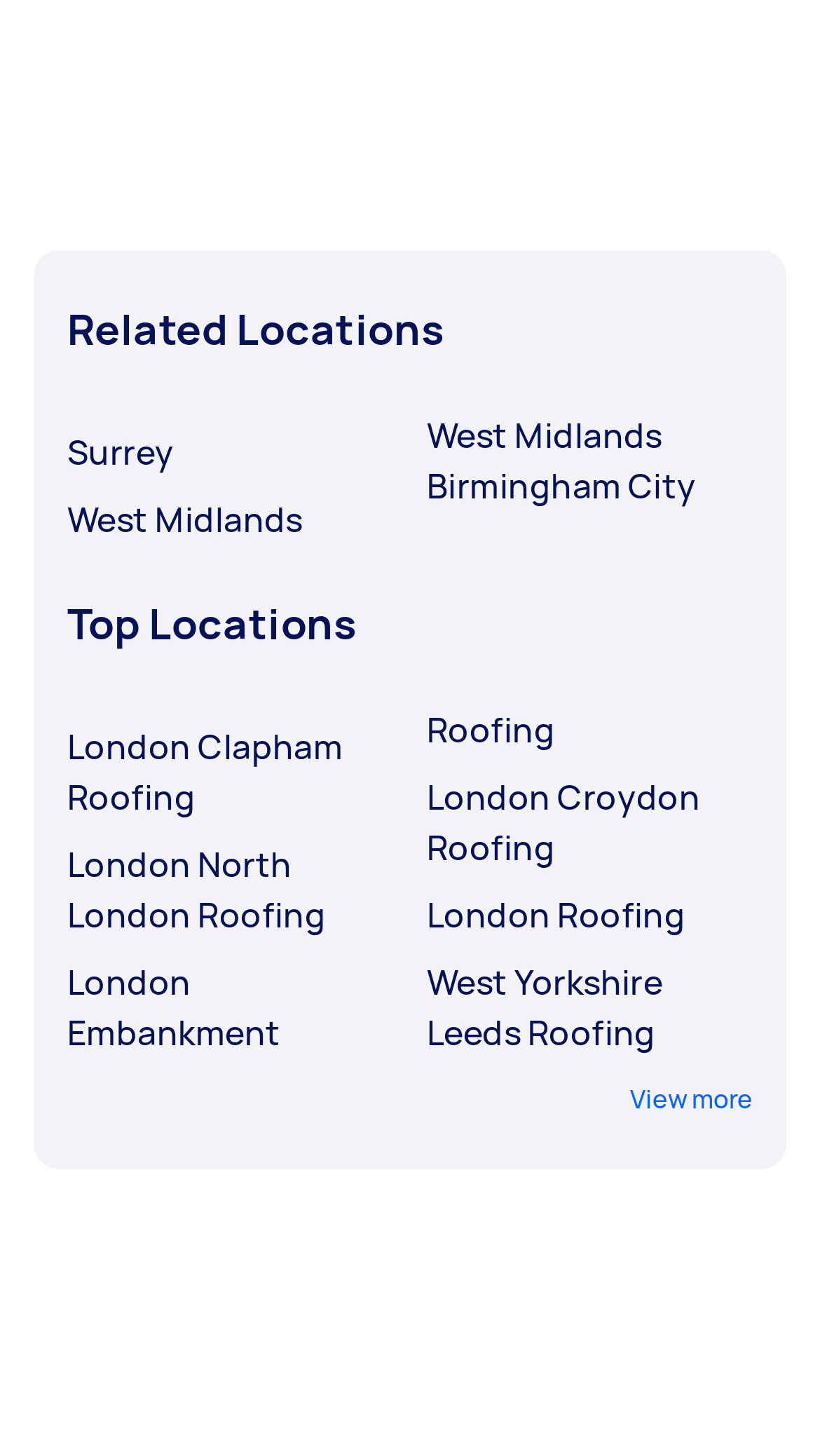What is the last location listed under 'Top Locations'?
Refer to the image and give a detailed answer to the query.

I looked at the links under the 'Top Locations' heading and found that the last one is 'West Yorkshire Leeds Roofing', which is listed at the bottom.